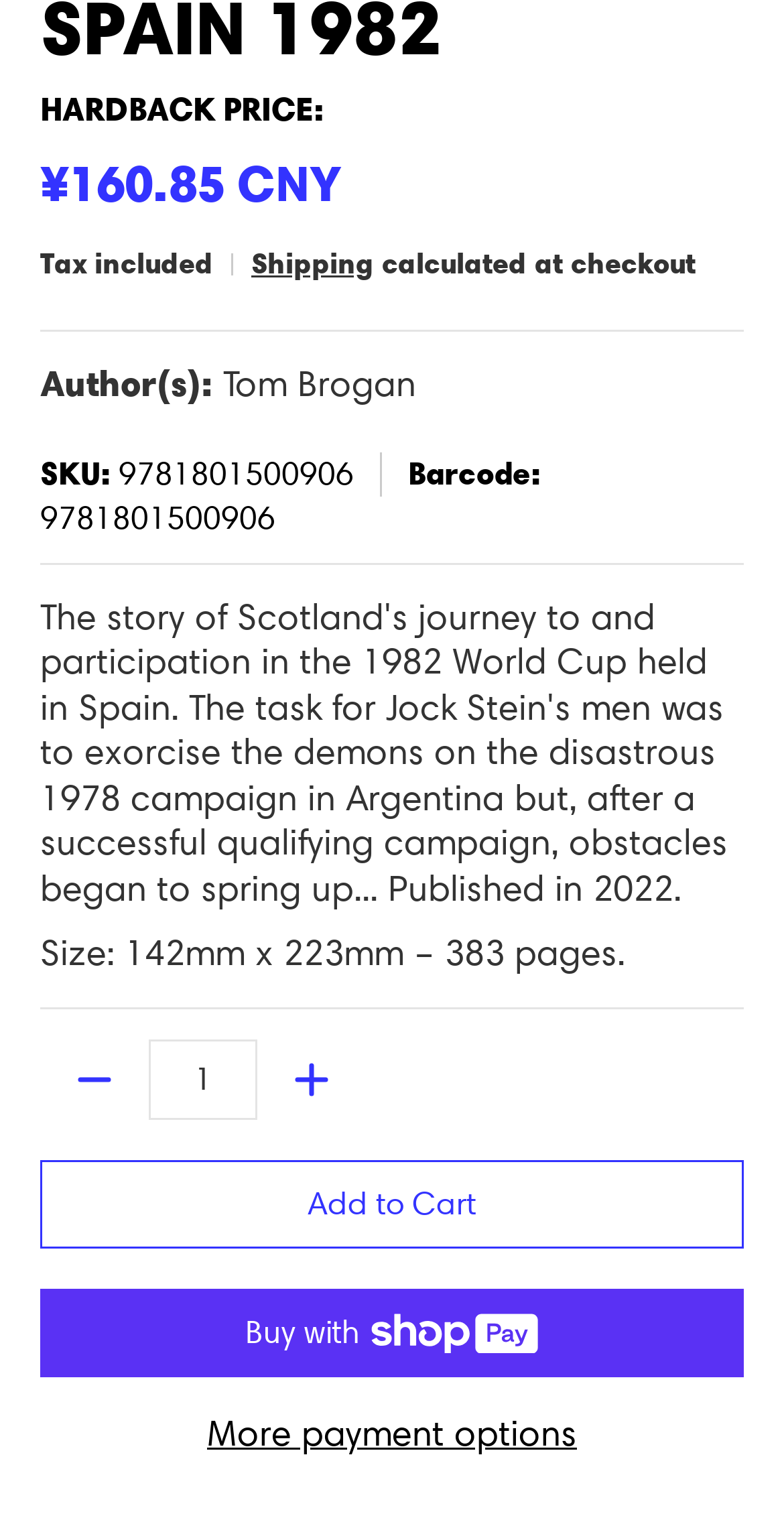What is the default quantity of the book?
From the screenshot, supply a one-word or short-phrase answer.

1